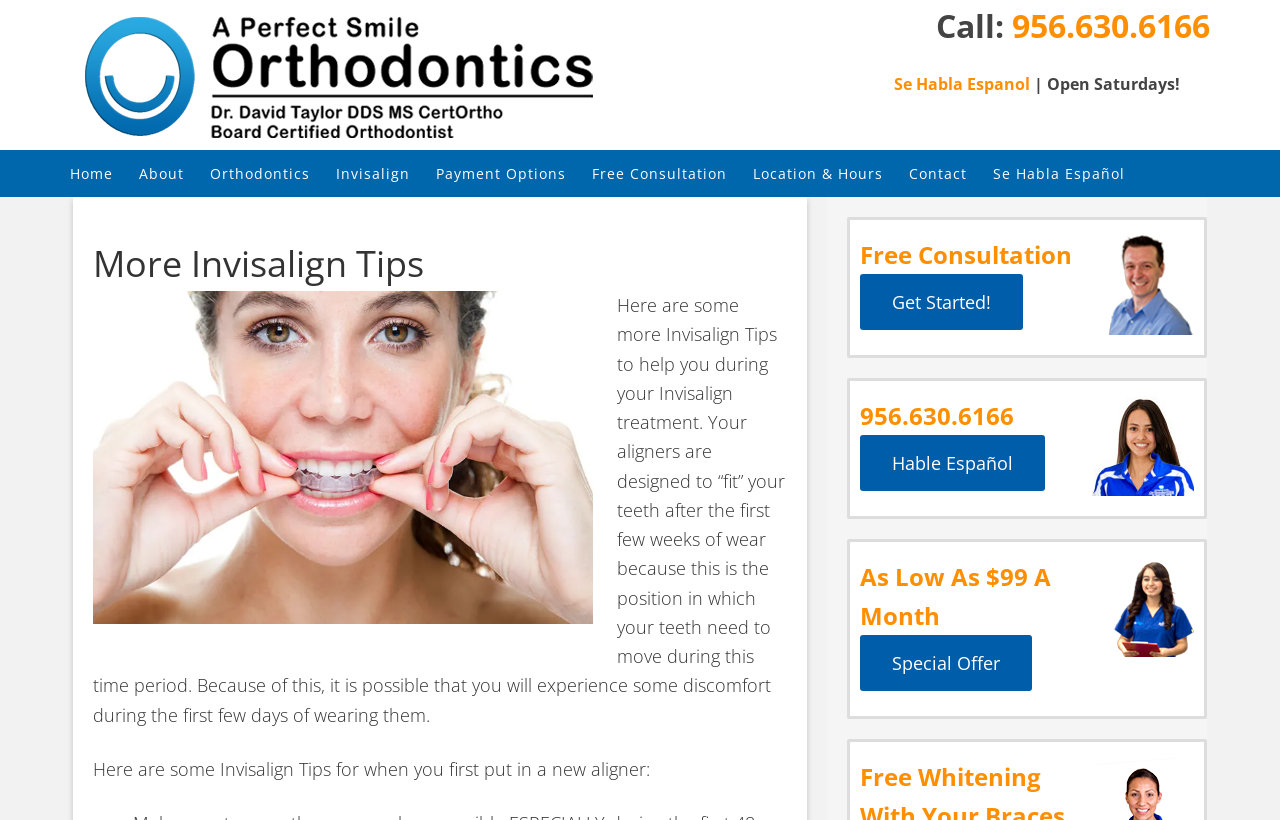Identify the bounding box coordinates necessary to click and complete the given instruction: "Get a free consultation".

[0.672, 0.334, 0.799, 0.402]